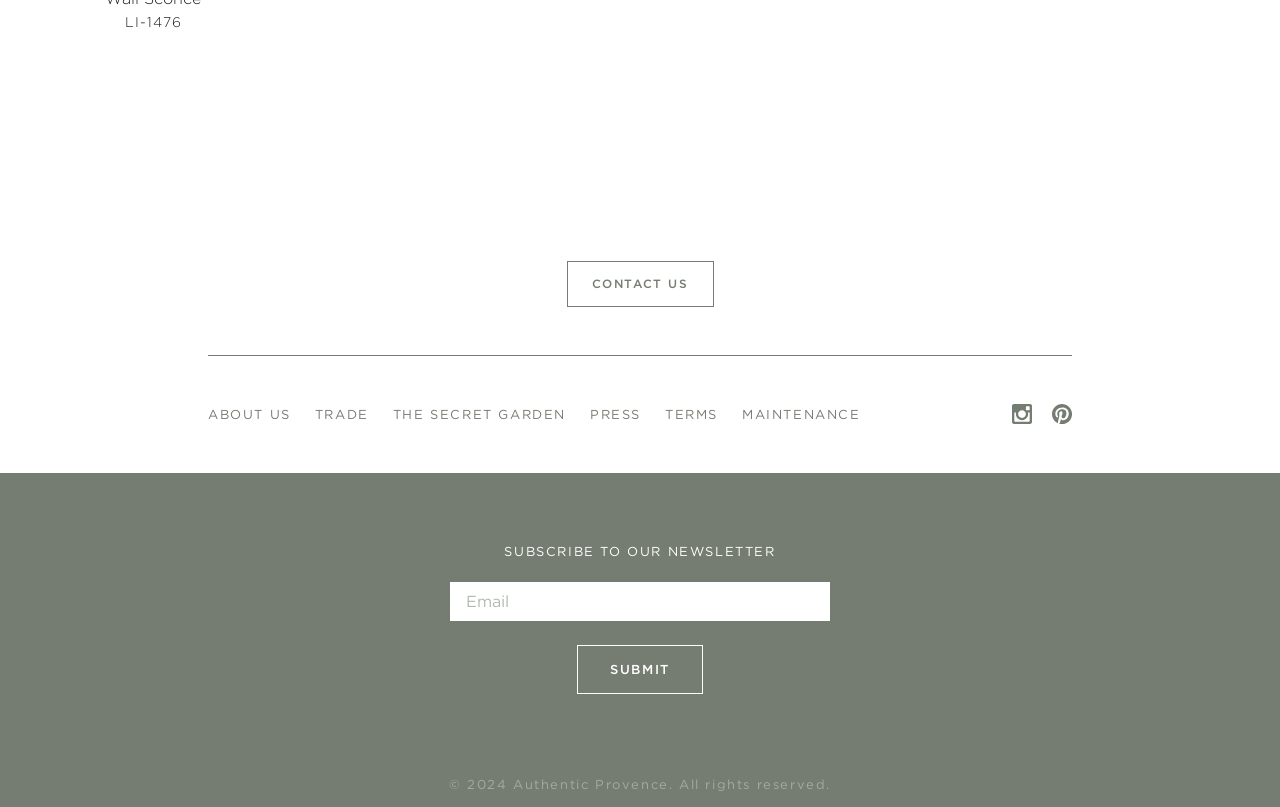Identify and provide the bounding box for the element described by: "The Secret Garden".

[0.307, 0.501, 0.442, 0.527]